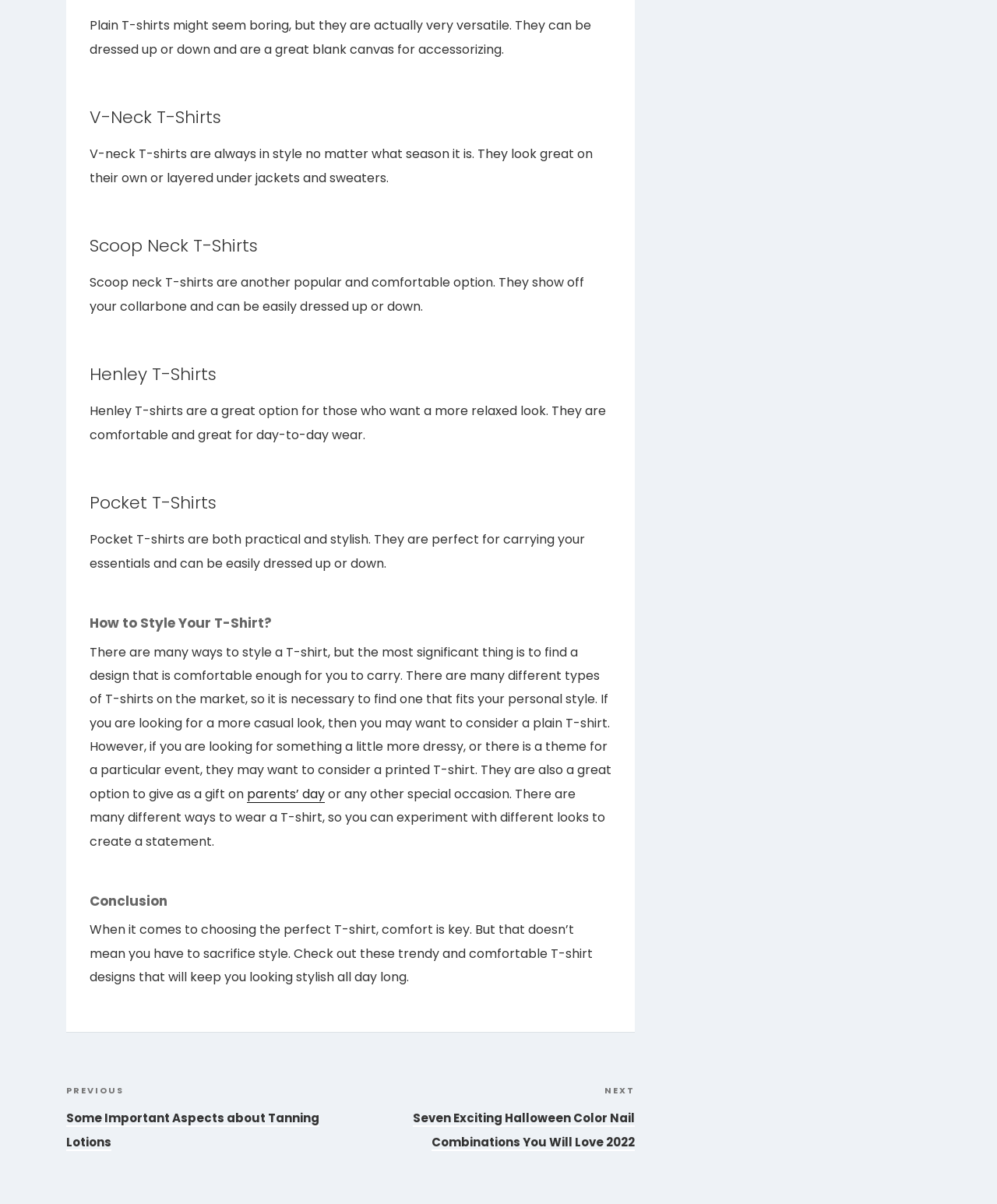What are the different types of T-shirts mentioned?
Please use the visual content to give a single word or phrase answer.

V-Neck, Scoop Neck, Henley, Pocket